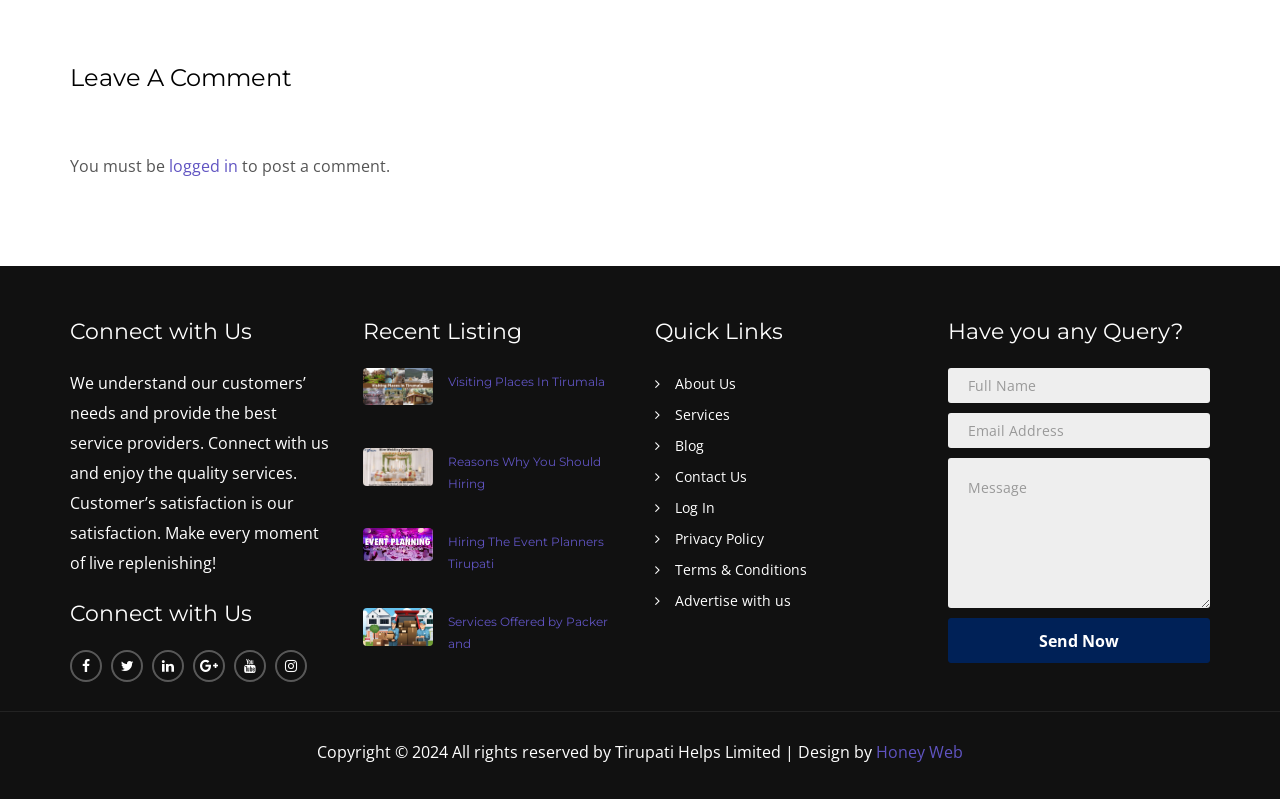Please determine the bounding box coordinates for the UI element described as: "Log In".

[0.512, 0.617, 0.559, 0.655]